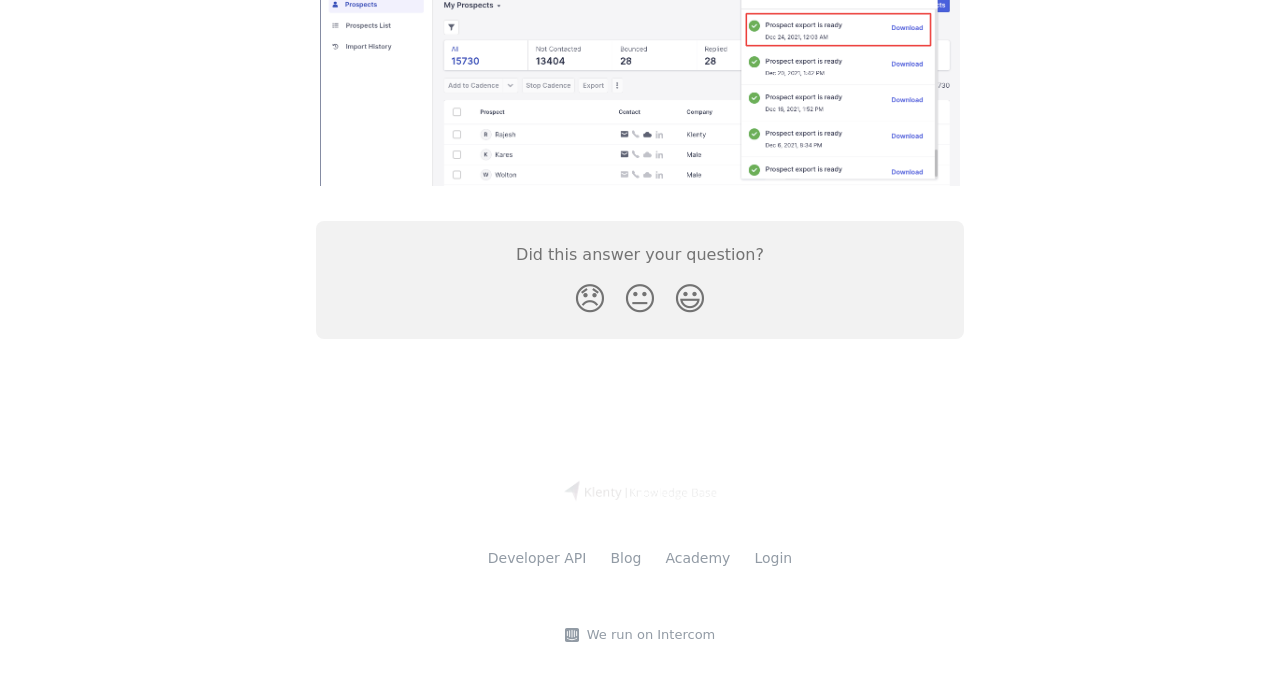Locate the coordinates of the bounding box for the clickable region that fulfills this instruction: "Read more about how to spot early signs of autism".

None